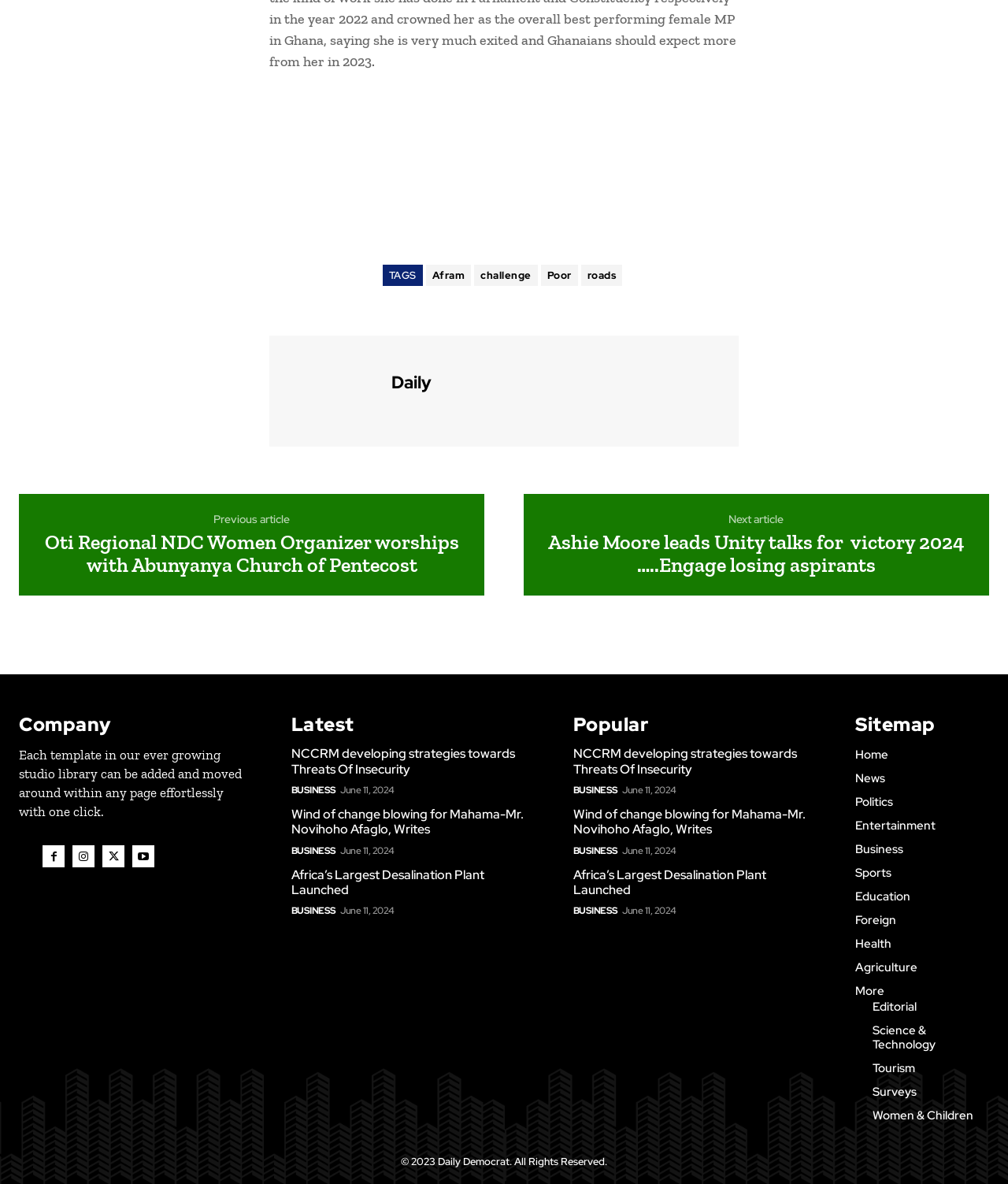Please answer the following question using a single word or phrase: 
What categories of news are available on this website?

Multiple categories